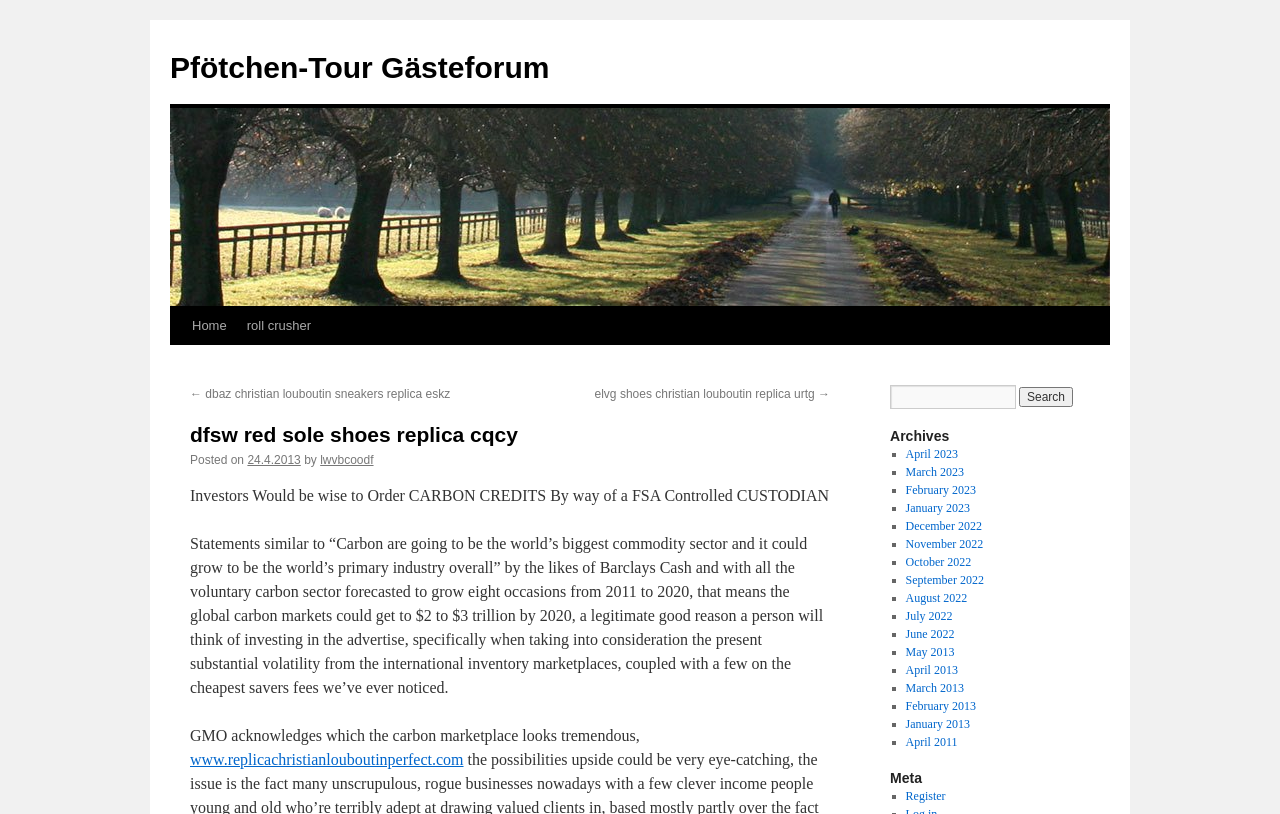Locate the bounding box coordinates of the clickable element to fulfill the following instruction: "Select a language from the language selector". Provide the coordinates as four float numbers between 0 and 1 in the format [left, top, right, bottom].

None